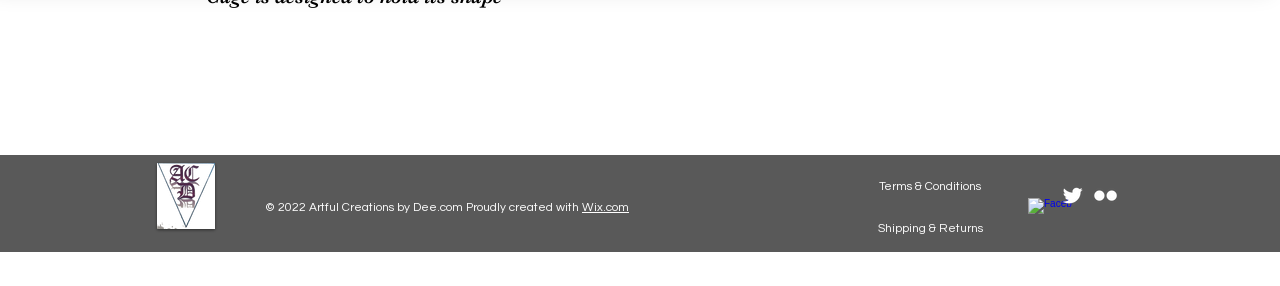Locate the bounding box for the described UI element: "Shipping & Returns". Ensure the coordinates are four float numbers between 0 and 1, formatted as [left, top, right, bottom].

[0.671, 0.761, 0.782, 0.841]